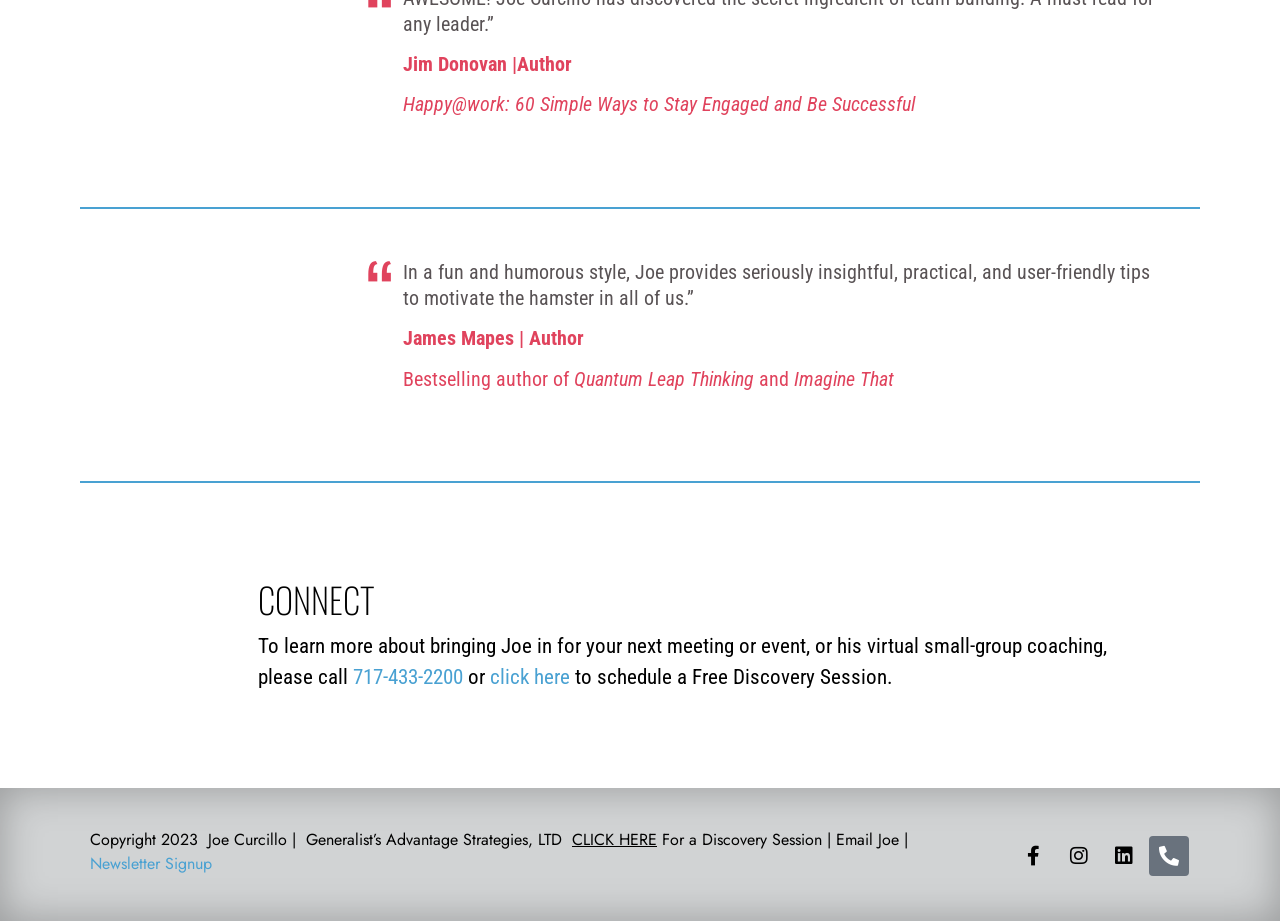Please respond to the question with a concise word or phrase:
What is the phone number to call for learning more about bringing Joe in for a meeting or event?

717-433-2200